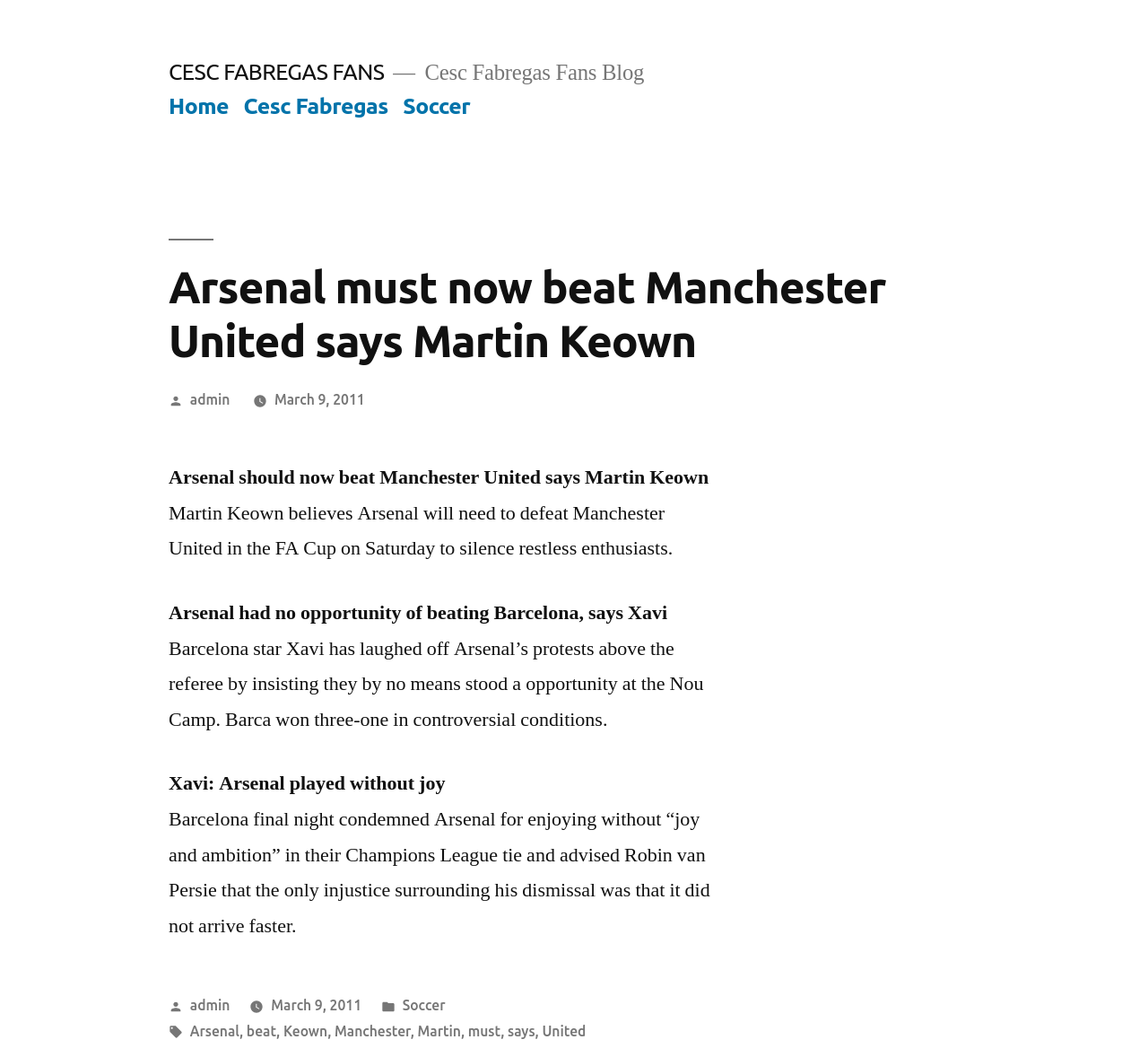Please give a one-word or short phrase response to the following question: 
What is the main topic of the article?

Arsenal and Manchester United